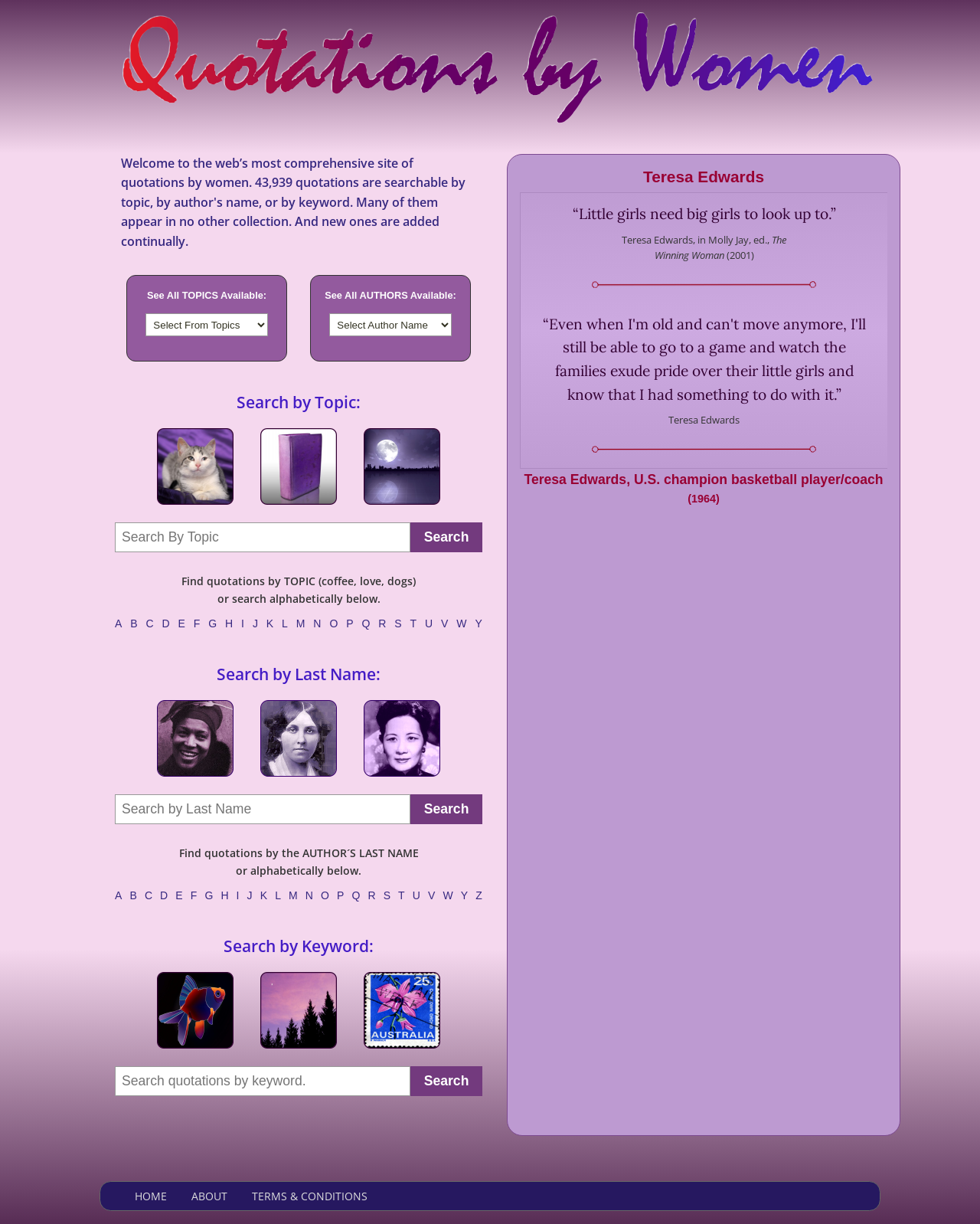Please determine the heading text of this webpage.

Welcome to the web’s most comprehensive site of quotations by women. 43,939 quotations are searchable by topic, by author's name, or by keyword. Many of them appear in no other collection. And new ones are added continually.